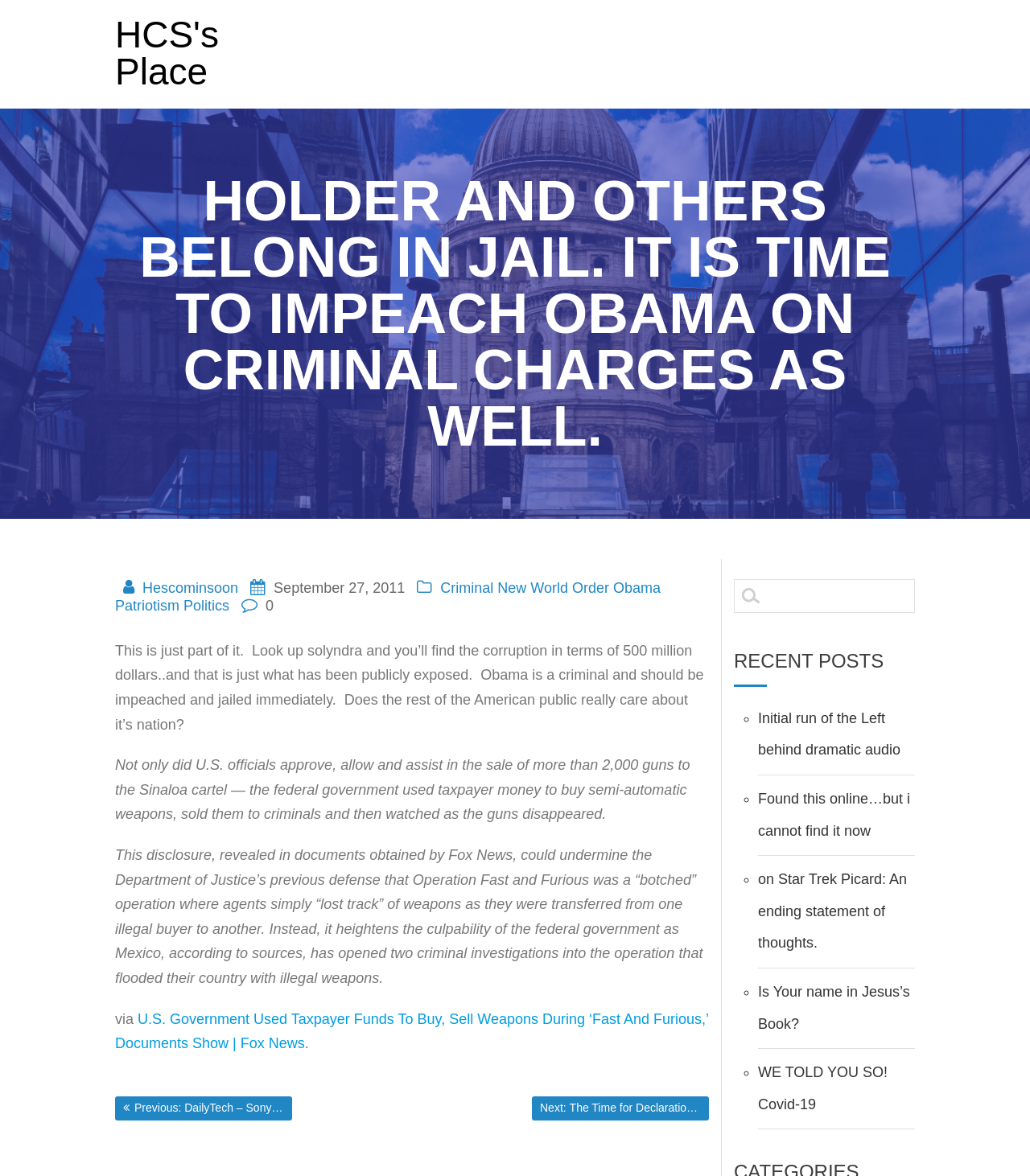What is the date of the post?
Craft a detailed and extensive response to the question.

I found the date of the post by looking at the StaticText element with the text 'September 27, 2011' which is located at [0.266, 0.493, 0.393, 0.507]